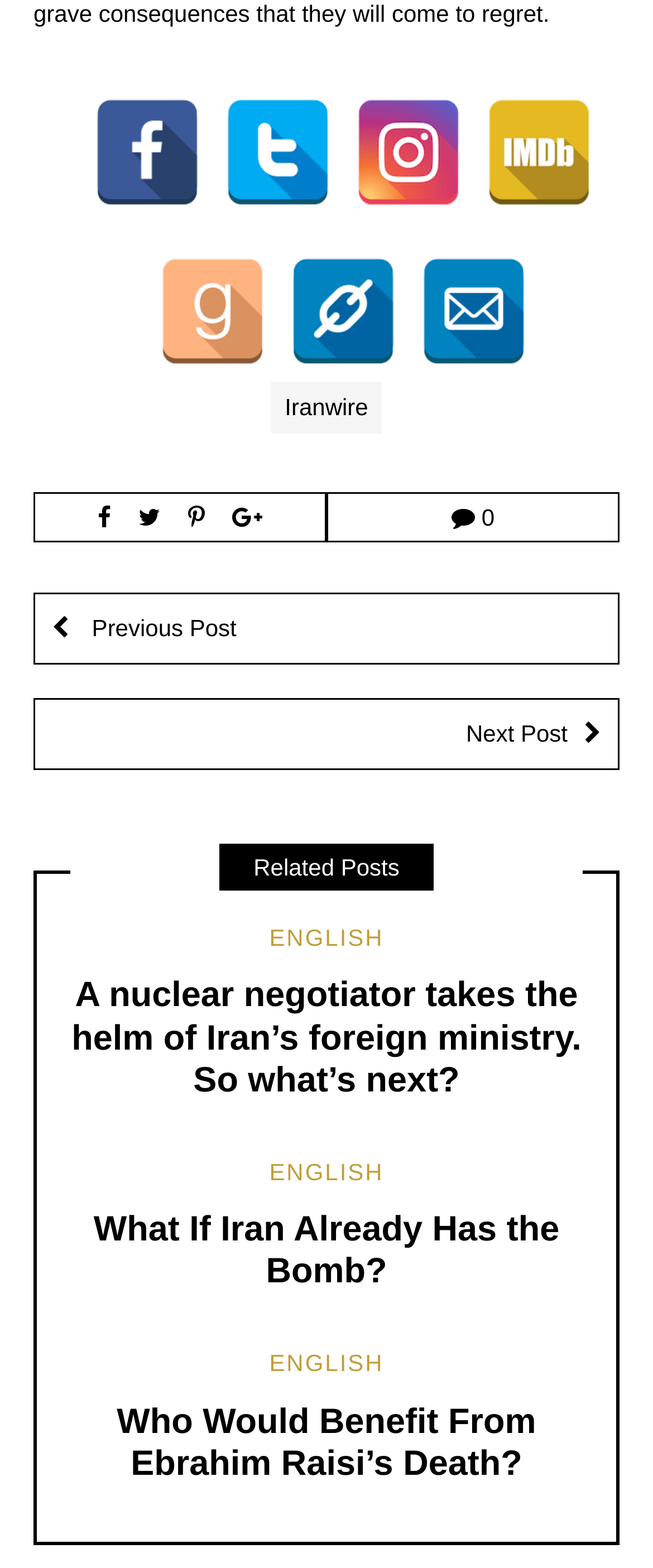Provide your answer in a single word or phrase: 
What social media platforms are listed?

Facebook, Twitter, Instagram, IMDb